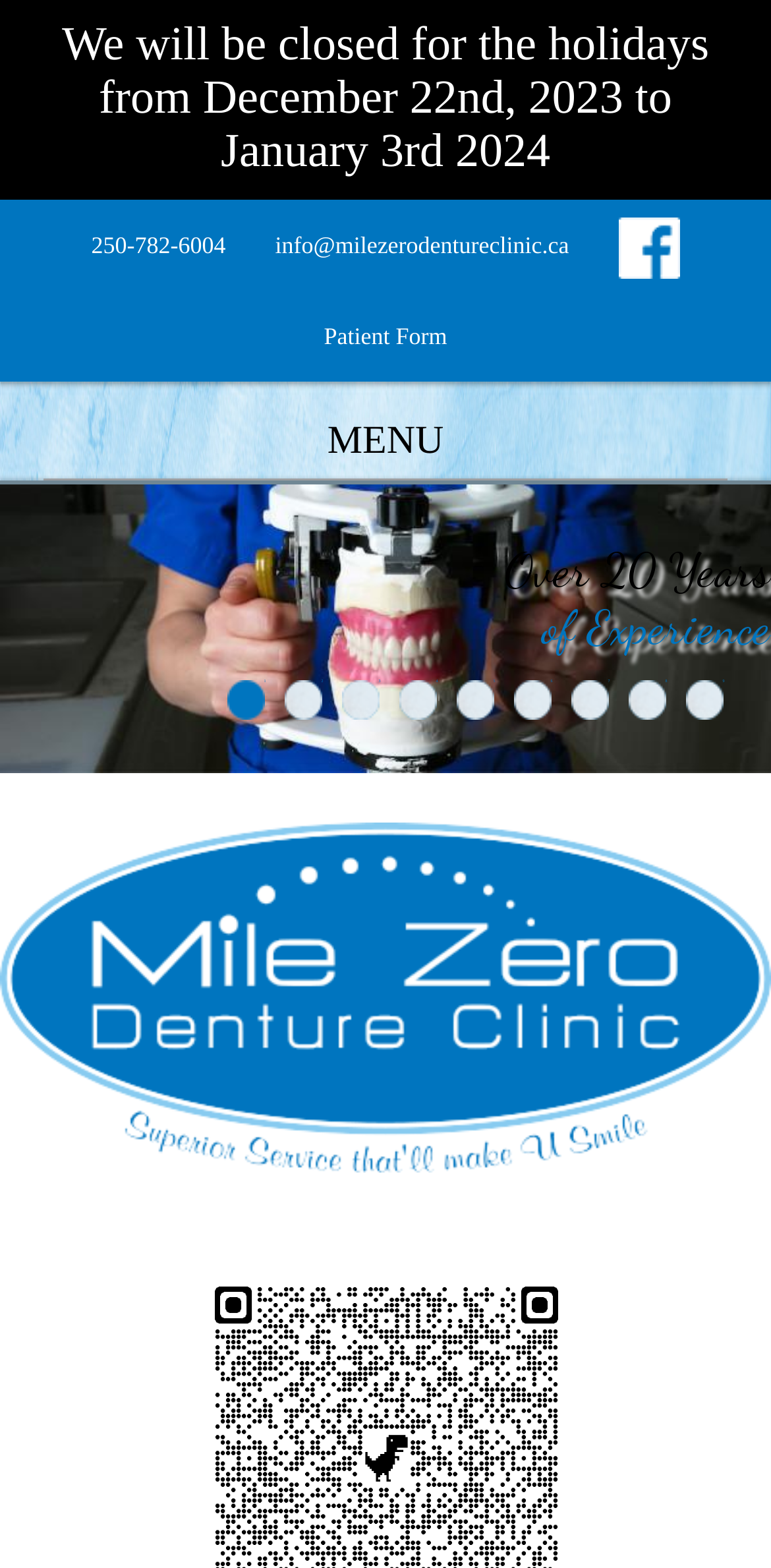Locate the bounding box coordinates of the area where you should click to accomplish the instruction: "Go to page 1".

[0.291, 0.433, 0.345, 0.46]